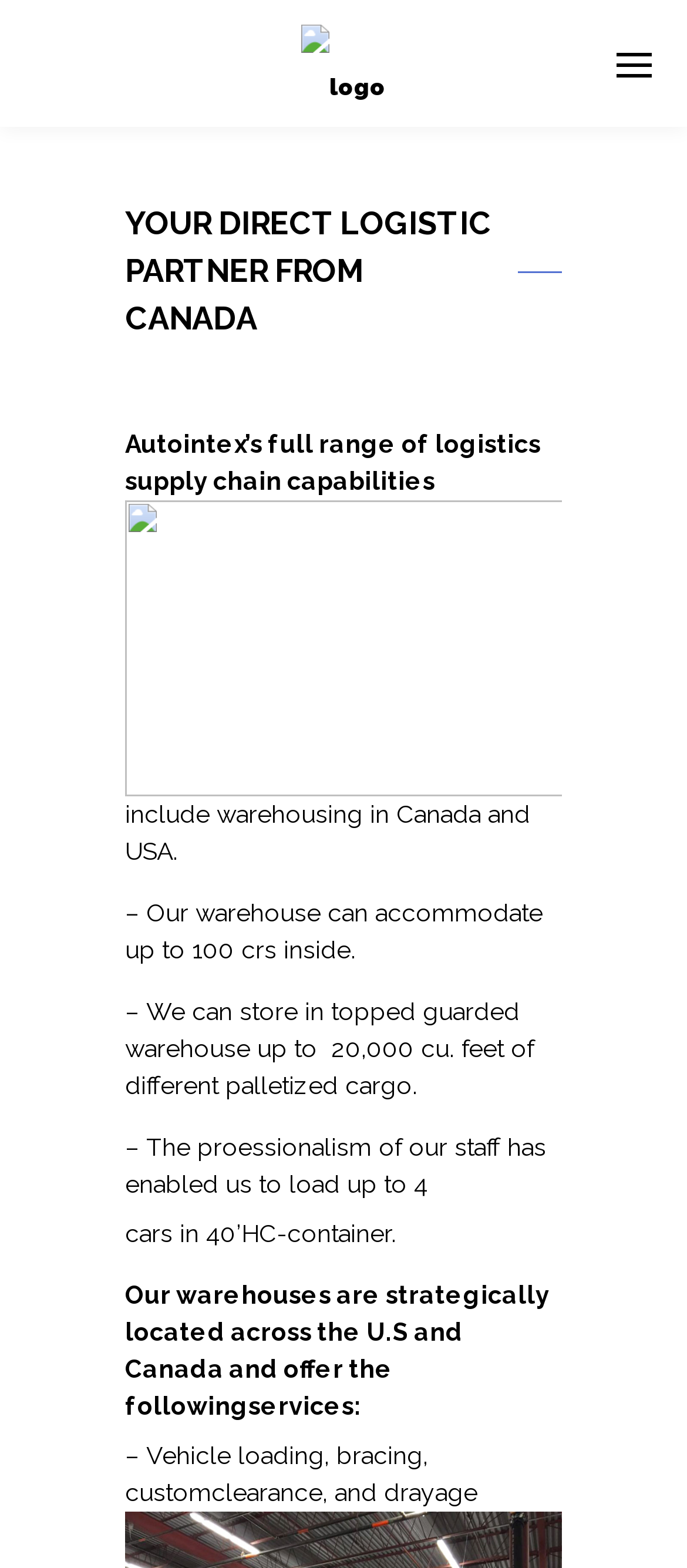What services are offered by the warehouses?
Based on the image, answer the question with a single word or brief phrase.

vehicle loading, bracing, custom clearance, and drayage